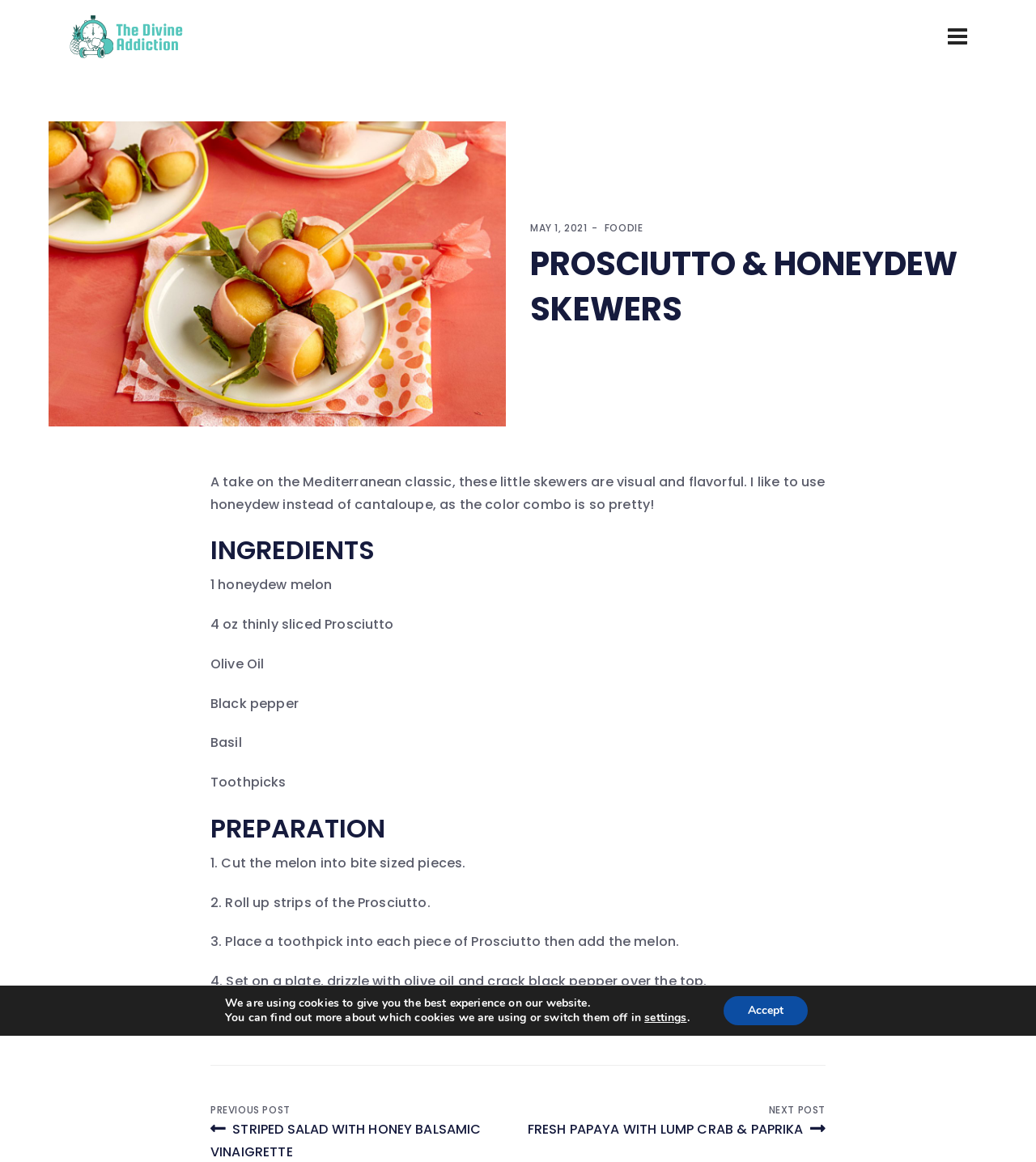Specify the bounding box coordinates for the region that must be clicked to perform the given instruction: "View the next post about Fresh Papaya with Lump Crab & Paprika".

[0.5, 0.948, 0.797, 0.98]